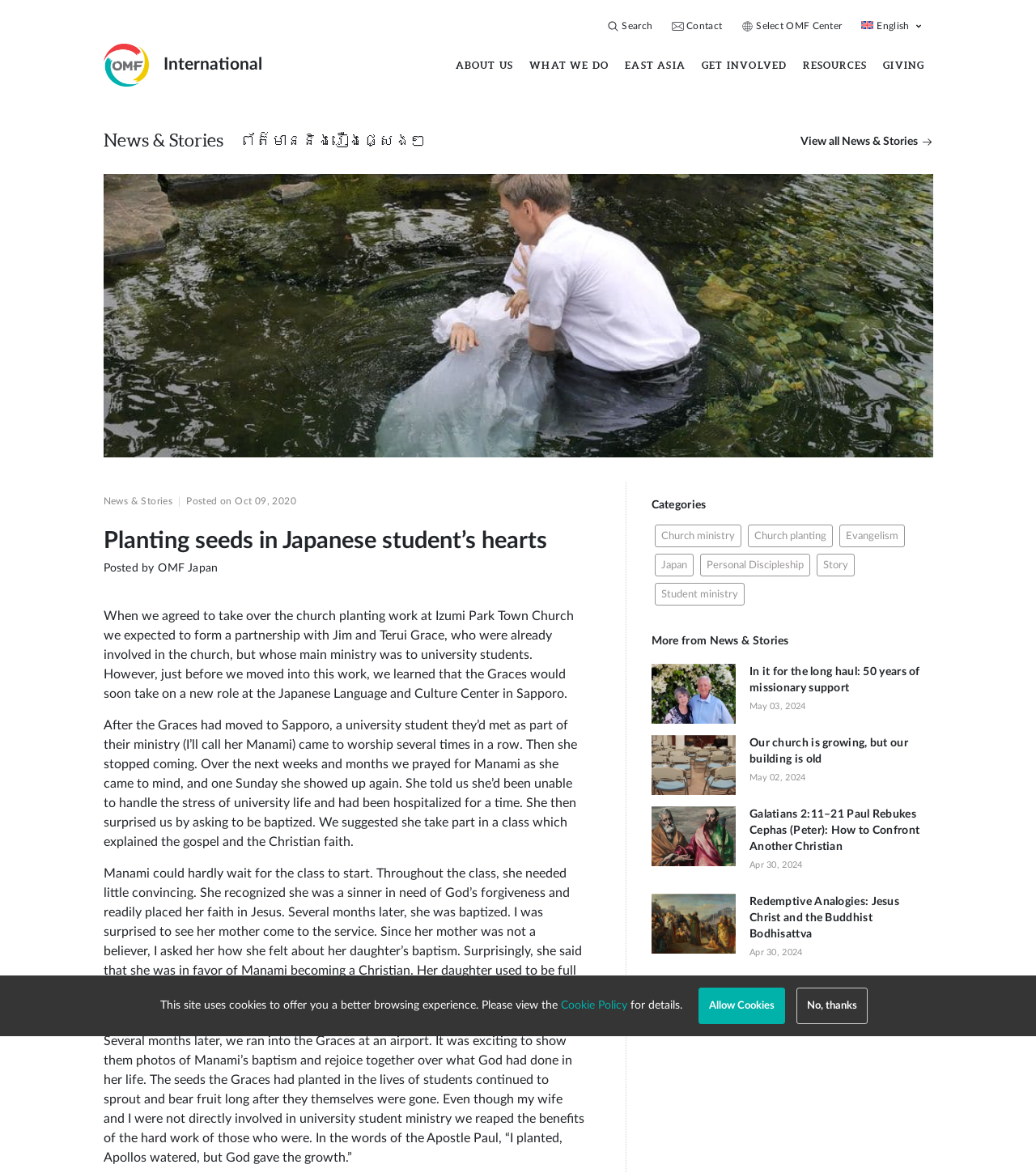Provide your answer to the question using just one word or phrase: What is the name of the church mentioned in the article?

Izumi Park Town Church